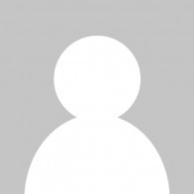Answer the following query concisely with a single word or phrase:
Who is associated with the event 'Build a MIDI2DMX Interface'?

Jesse M